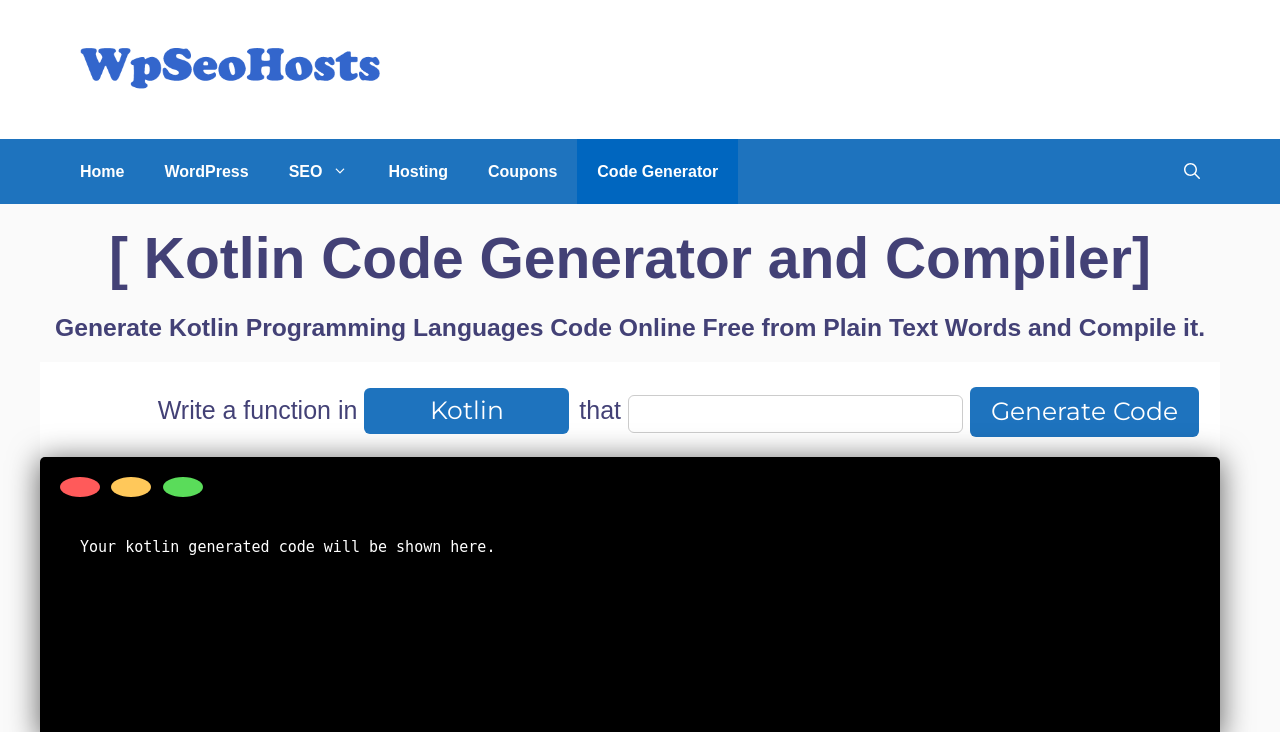What is the purpose of this webpage?
Please answer the question as detailed as possible.

Based on the webpage's content, it appears to be a tool that allows users to generate Kotlin programming language code from plain text words and compile it. The webpage provides a text box for input and a button to generate the code, indicating that its primary purpose is to assist users in creating Kotlin code.